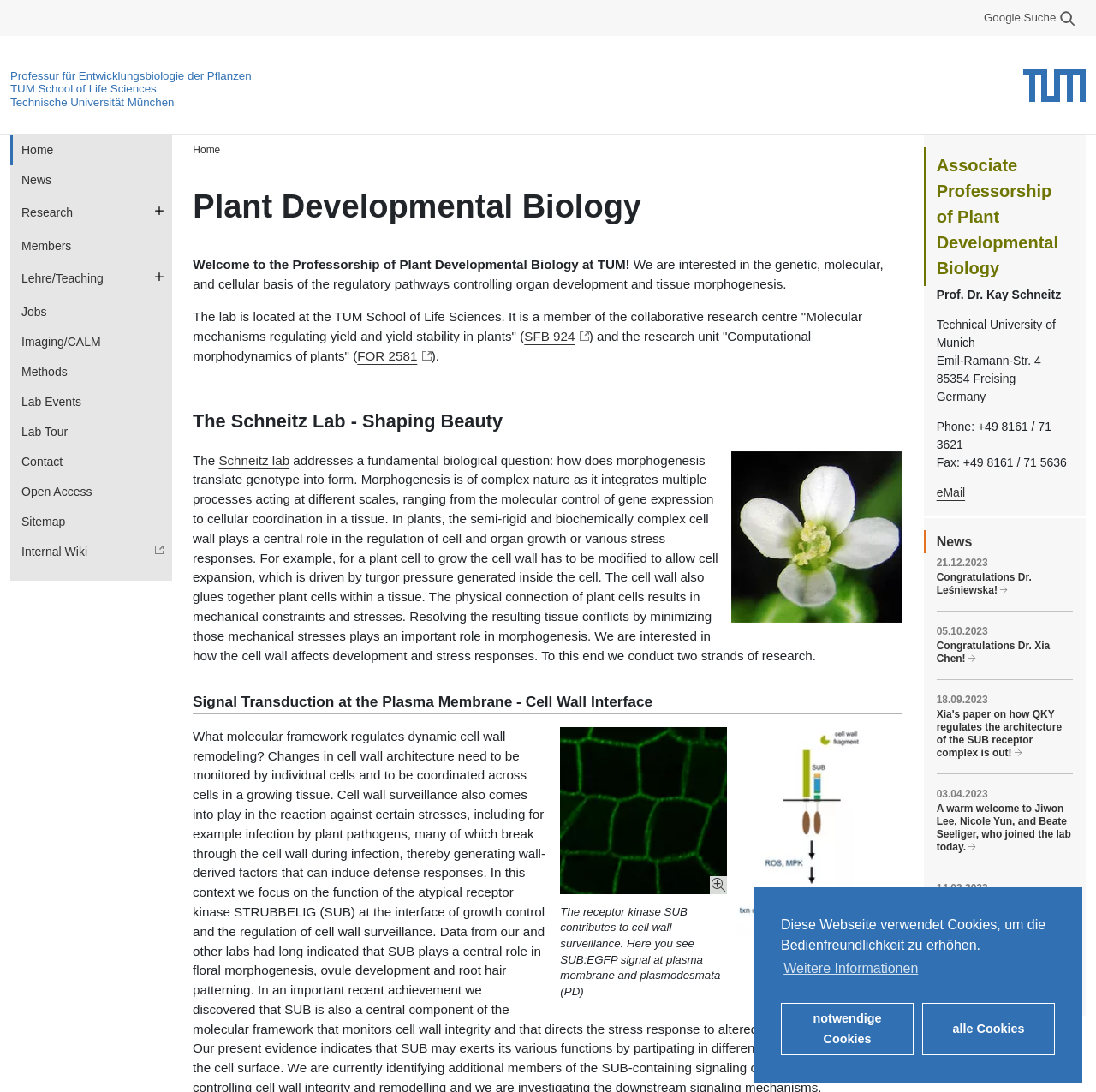What is the name of the professorship?
Please use the visual content to give a single word or phrase answer.

Plant Developmental Biology